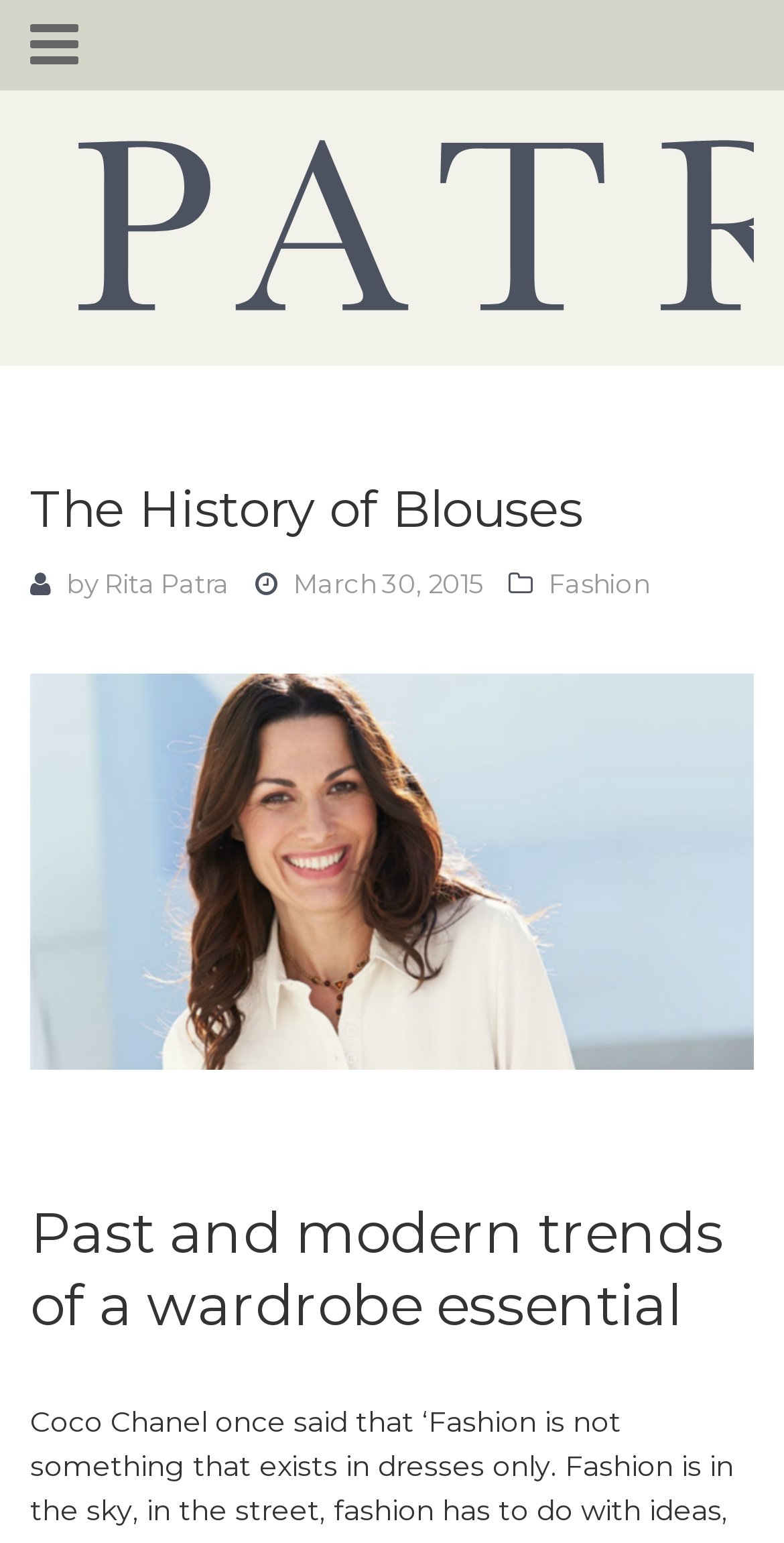Provide a short answer using a single word or phrase for the following question: 
What is the main topic of the article 'The History of Blouses'?

Blouses